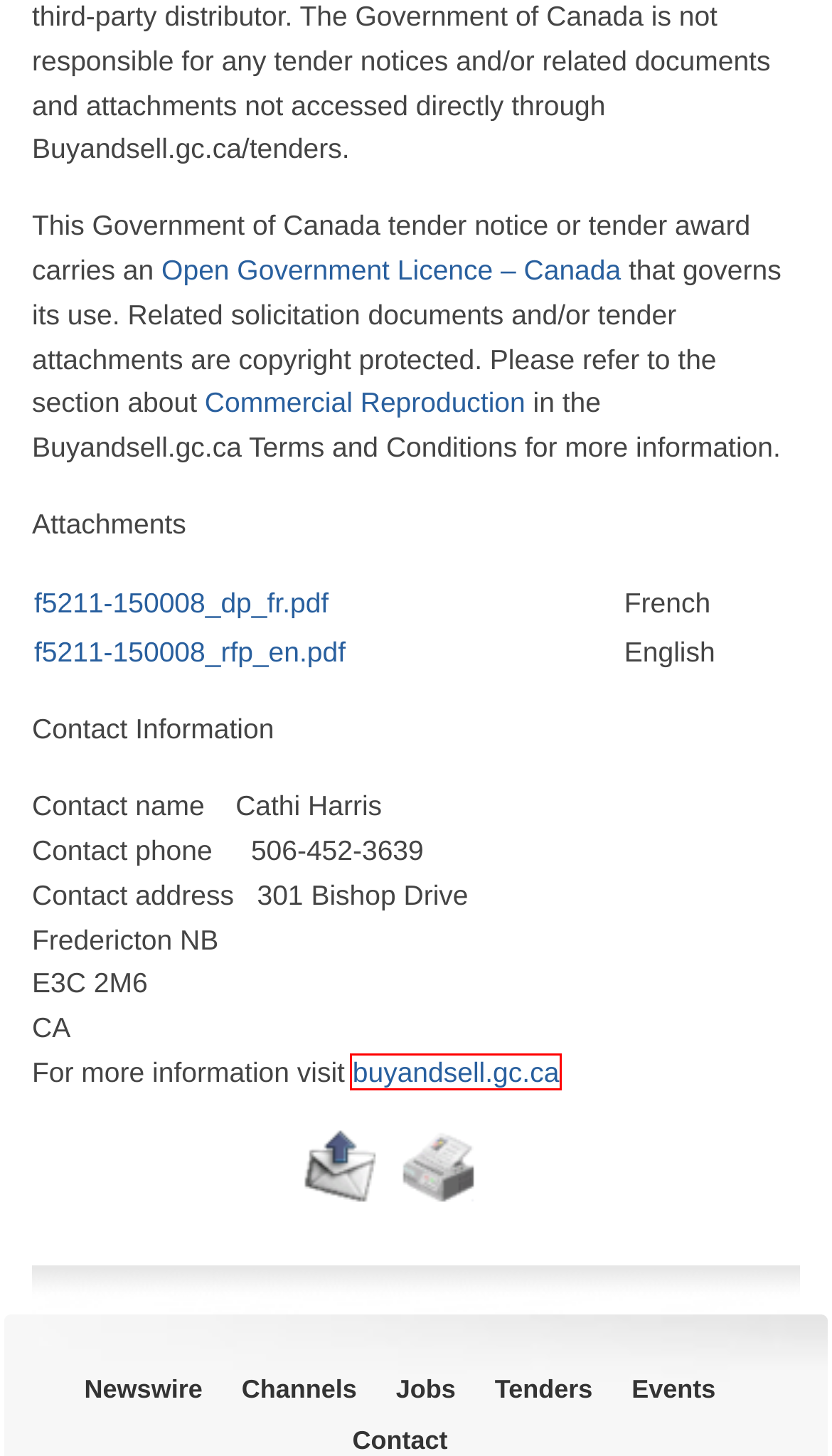Observe the screenshot of a webpage with a red bounding box highlighting an element. Choose the webpage description that accurately reflects the new page after the element within the bounding box is clicked. Here are the candidates:
A. North of 60 NationTalk
B. NationTalk
C. Home Page - NACCA National Aboriginal Capital Corporations Association
D. First Nations Information Governance Centre (FNIGC)
E. Content page bookmarks and links - Buyandsell.gc.ca
F. Procurement details - Buyandsell.gc.ca
G. BC Public Service
H. Deloitte’s Aboriginal Client Services Group

F